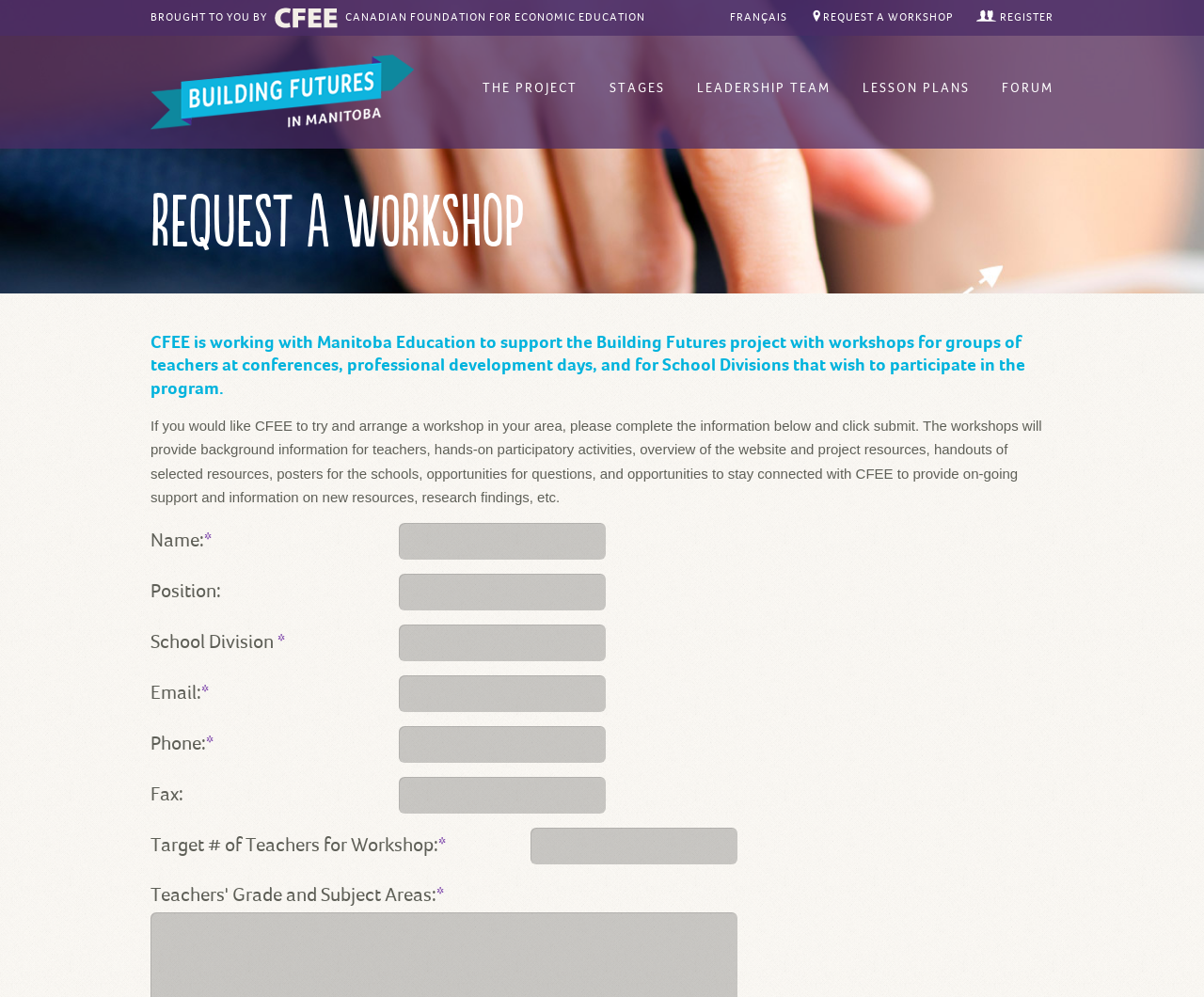Locate the bounding box coordinates of the element that should be clicked to fulfill the instruction: "Click the 'CFEE Logo' link".

[0.228, 0.008, 0.28, 0.028]